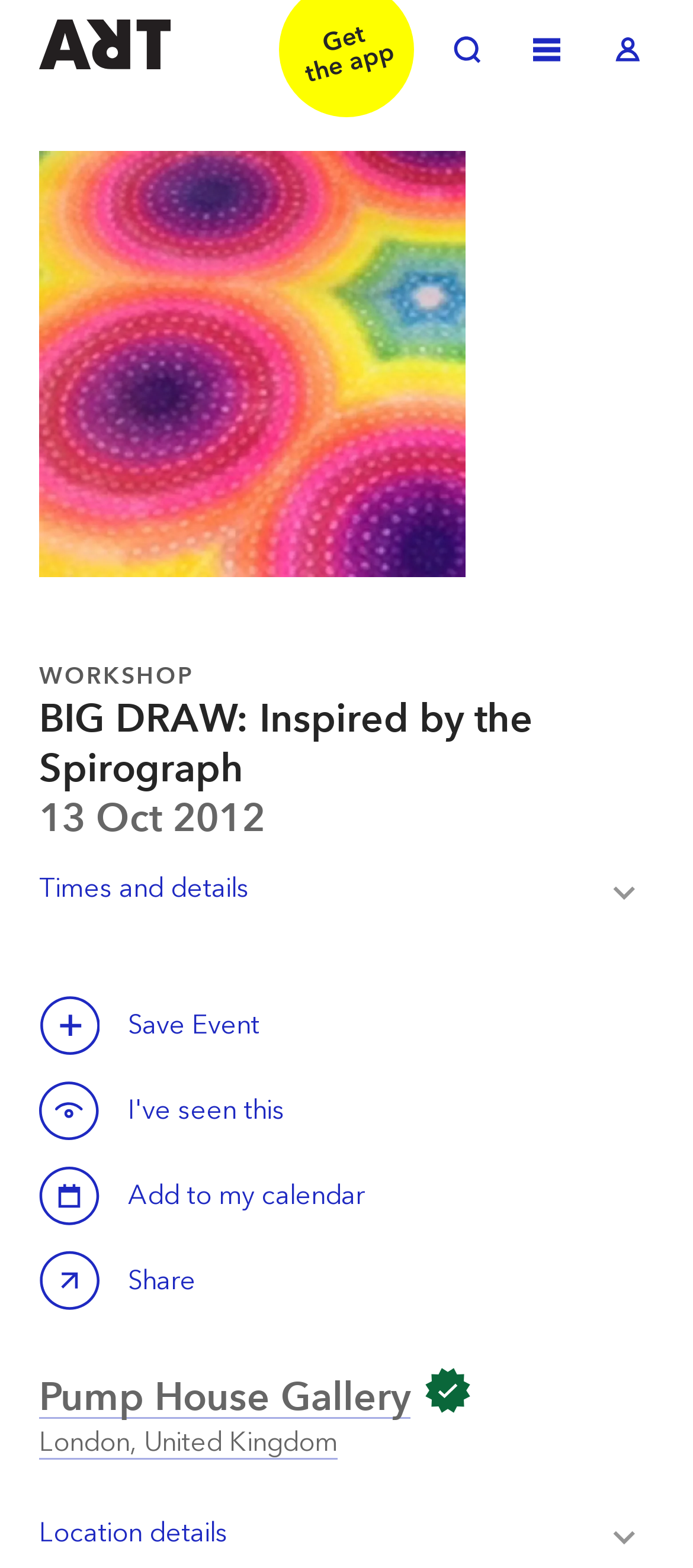Use a single word or phrase to answer the question: Where is the workshop located?

Pump House Gallery, London, United Kingdom